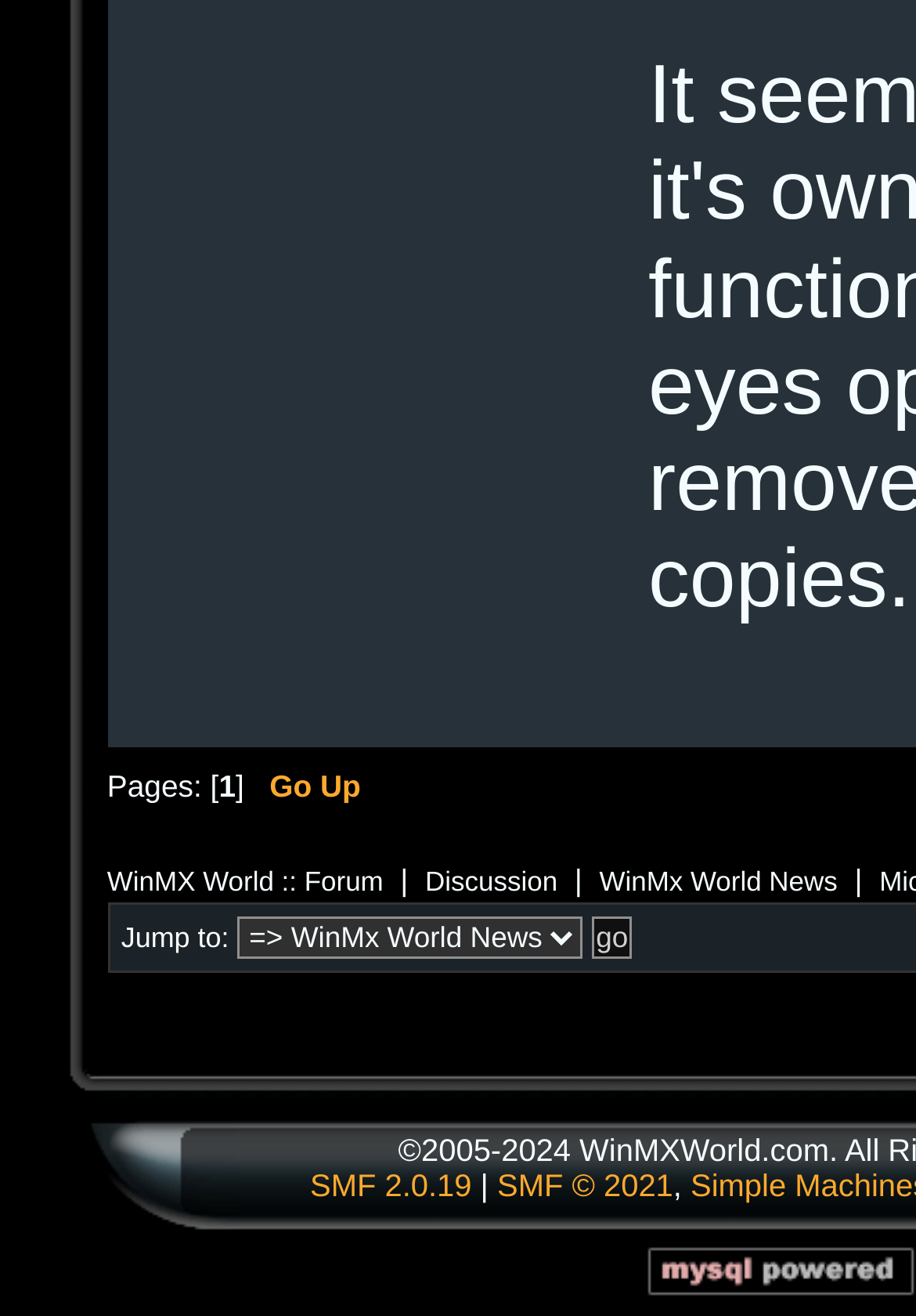Please respond in a single word or phrase: 
How many images are present in the webpage?

2